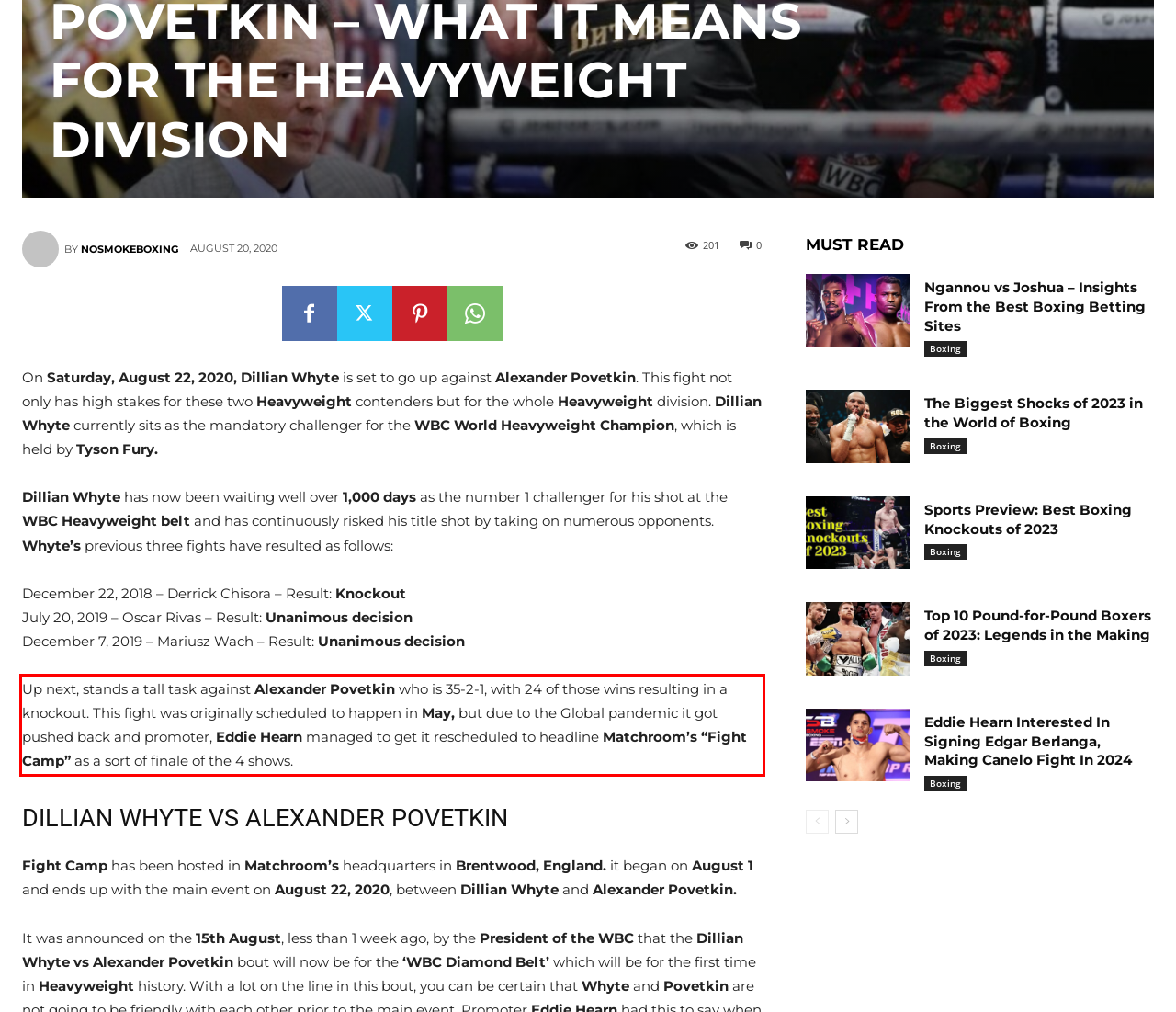Given a screenshot of a webpage with a red bounding box, extract the text content from the UI element inside the red bounding box.

Up next, stands a tall task against Alexander Povetkin who is 35-2-1, with 24 of those wins resulting in a knockout. This fight was originally scheduled to happen in May, but due to the Global pandemic it got pushed back and promoter, Eddie Hearn managed to get it rescheduled to headline Matchroom’s “Fight Camp” as a sort of finale of the 4 shows.